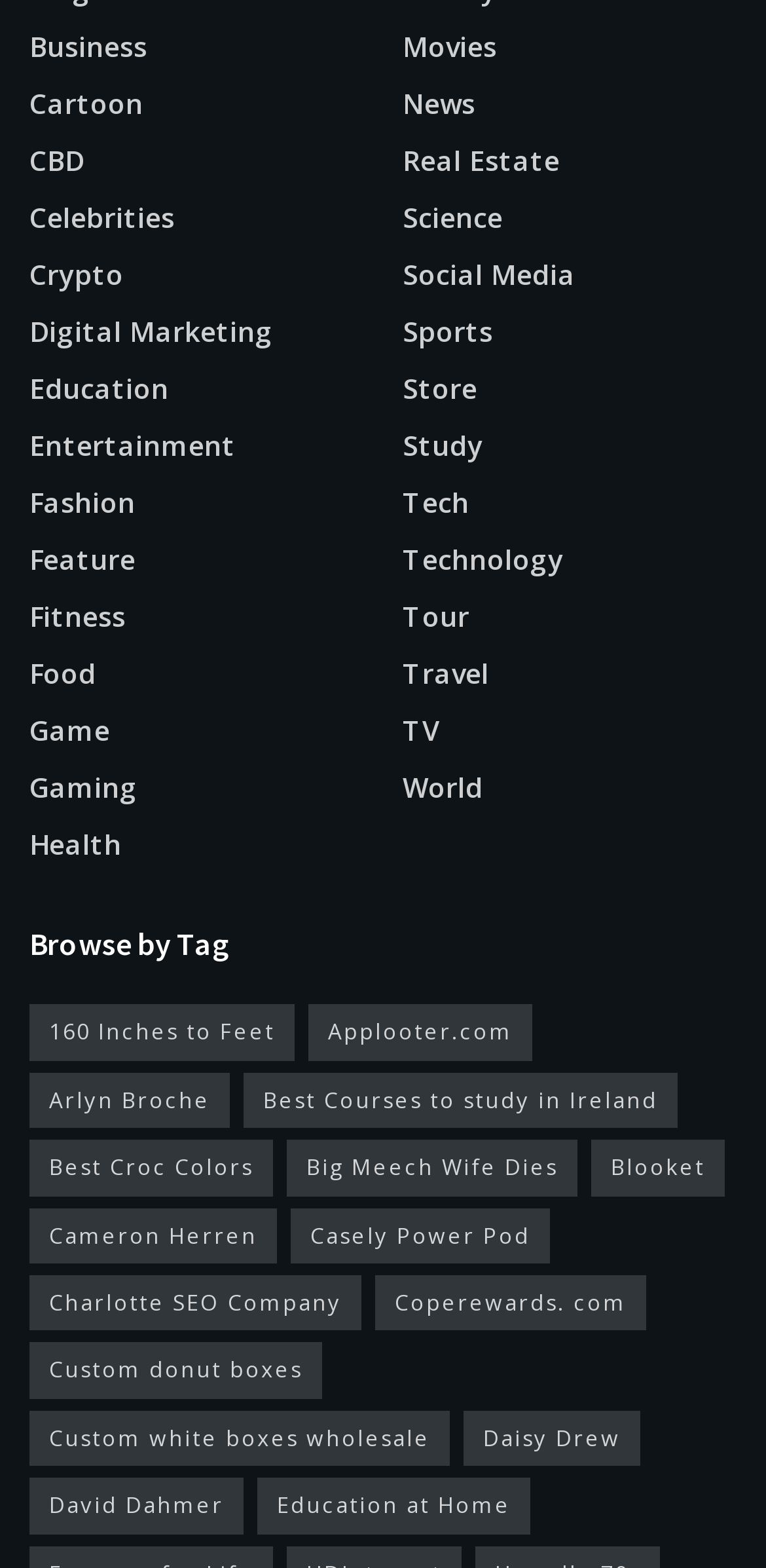Determine the bounding box coordinates of the clickable element to complete this instruction: "Browse Business". Provide the coordinates in the format of four float numbers between 0 and 1, [left, top, right, bottom].

[0.038, 0.018, 0.192, 0.041]